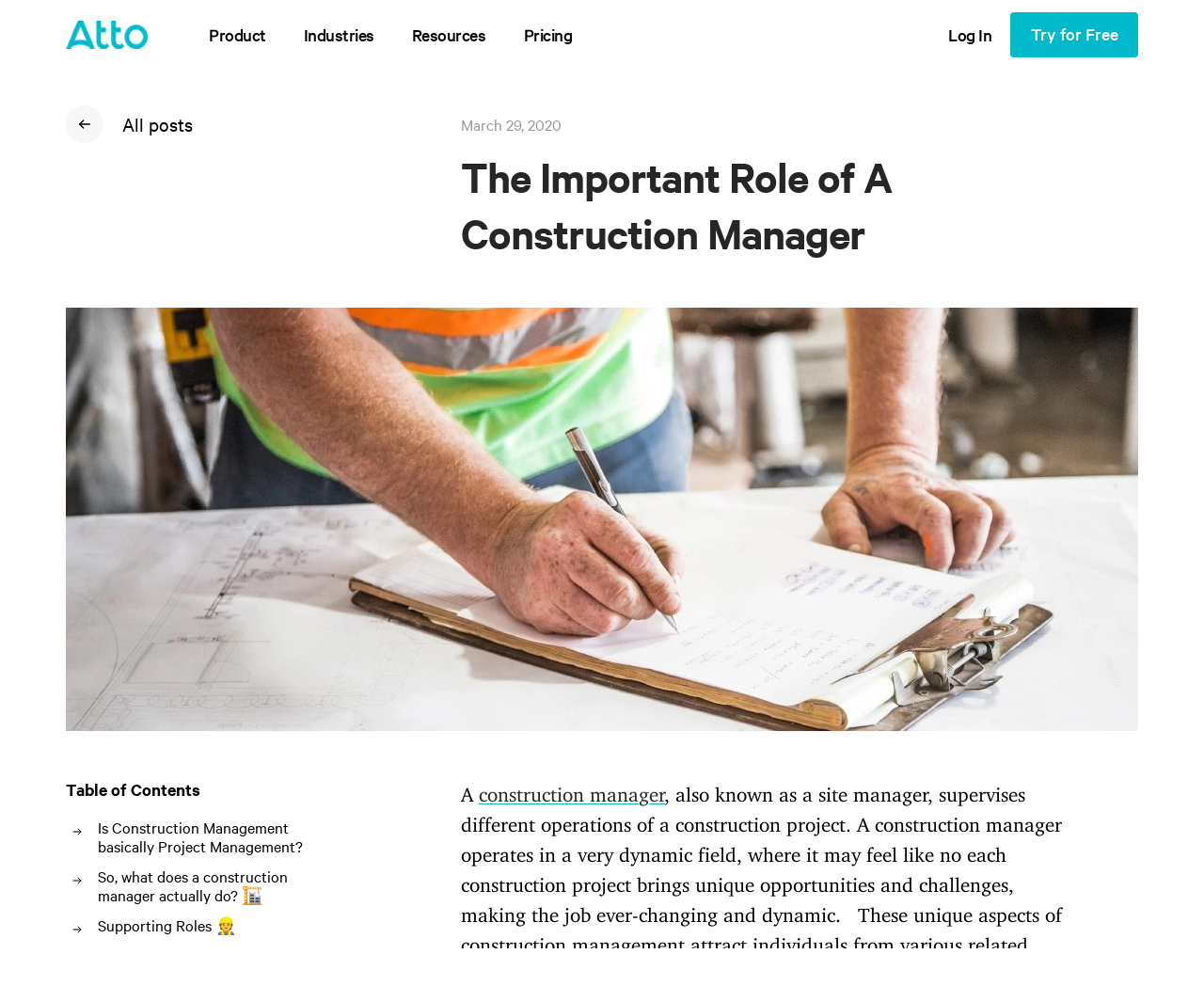Your task is to find and give the main heading text of the webpage.

The Important Role of A Construction Manager